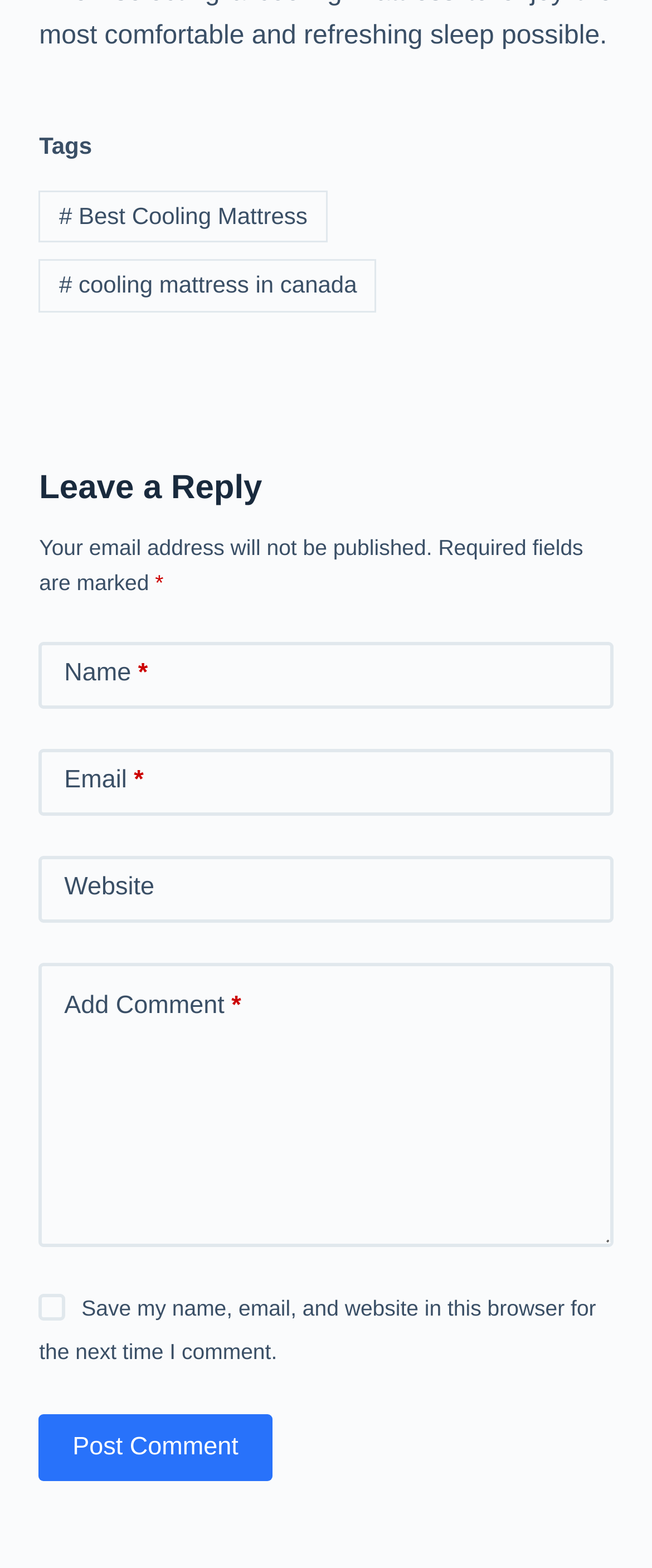Provide a one-word or brief phrase answer to the question:
What is the button at the bottom of the page for?

Post Comment